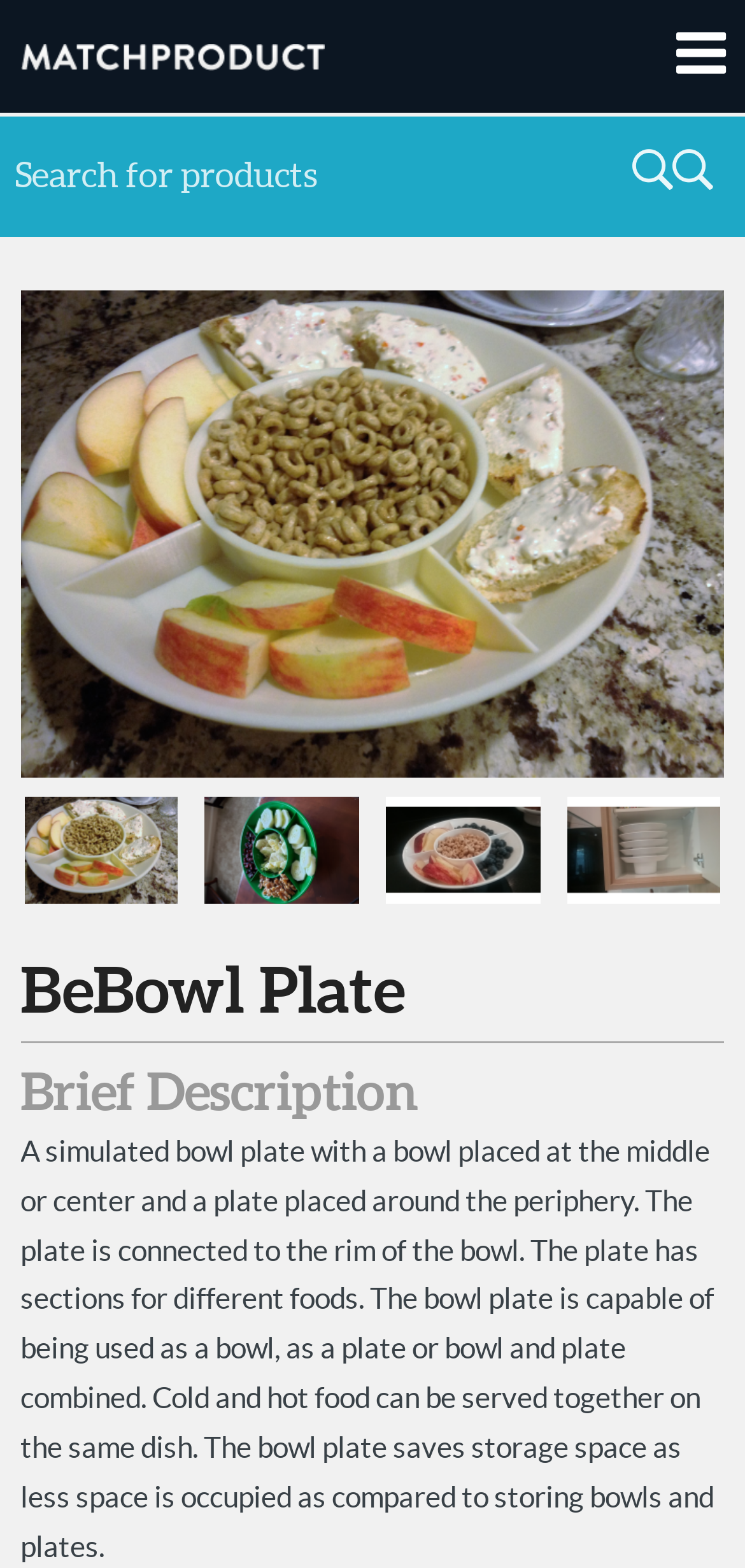Create an in-depth description of the webpage, covering main sections.

The webpage appears to be a product listing page on the MatchProduct marketplace. At the top, there is a heading with a link and an image, which seems to be the logo of the website. Below the logo, there is a search bar with the text "Search for products".

On the same horizontal level as the search bar, there are four links lined up, possibly representing different categories or features of the website.

Further down, there is a section dedicated to a specific product, the "BeBowl Plate". This section has a heading with the product name, followed by a brief description heading. The product description is a lengthy text that explains the features and benefits of the BeBowl Plate, including its unique design, functionality, and space-saving advantages.

The overall layout of the webpage is organized, with clear headings and concise text, making it easy to navigate and understand the content.